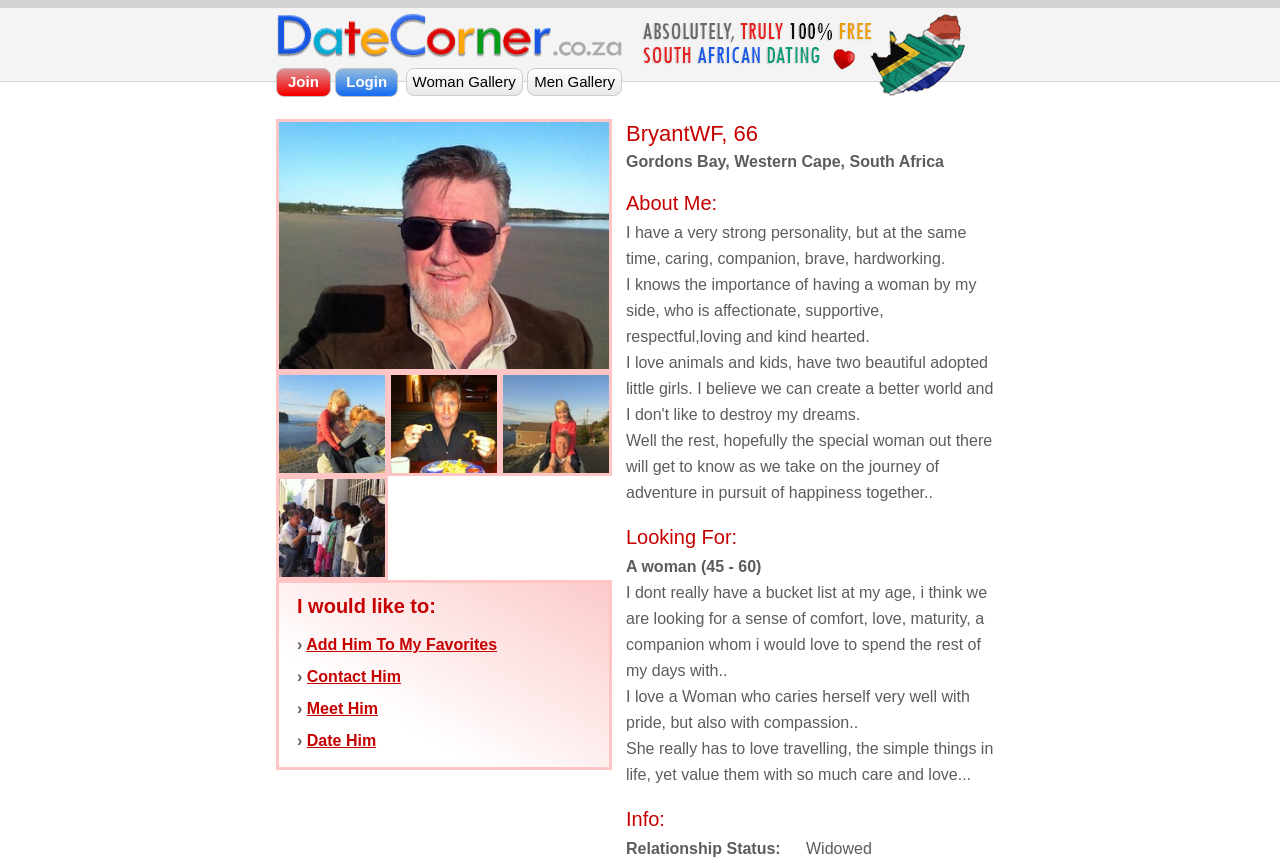Pinpoint the bounding box coordinates of the element you need to click to execute the following instruction: "Meet Him". The bounding box should be represented by four float numbers between 0 and 1, in the format [left, top, right, bottom].

[0.24, 0.811, 0.295, 0.831]